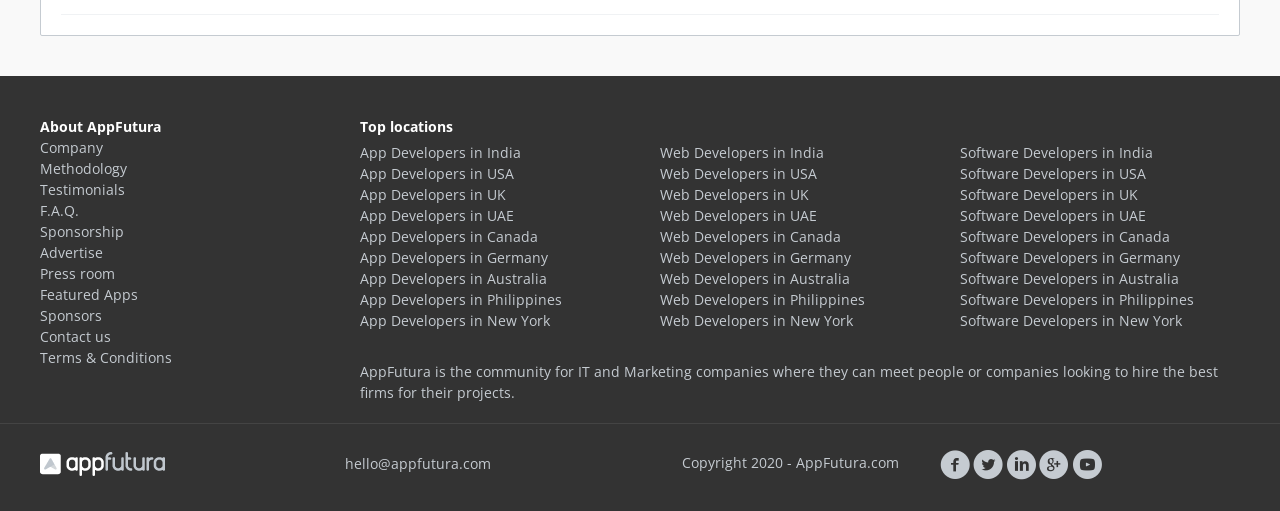What is the purpose of the links under 'Top locations'?
Could you give a comprehensive explanation in response to this question?

The links under 'Top locations' are categorized by country or region, suggesting that their purpose is to help users find app developers, web developers, or software developers in specific locations.